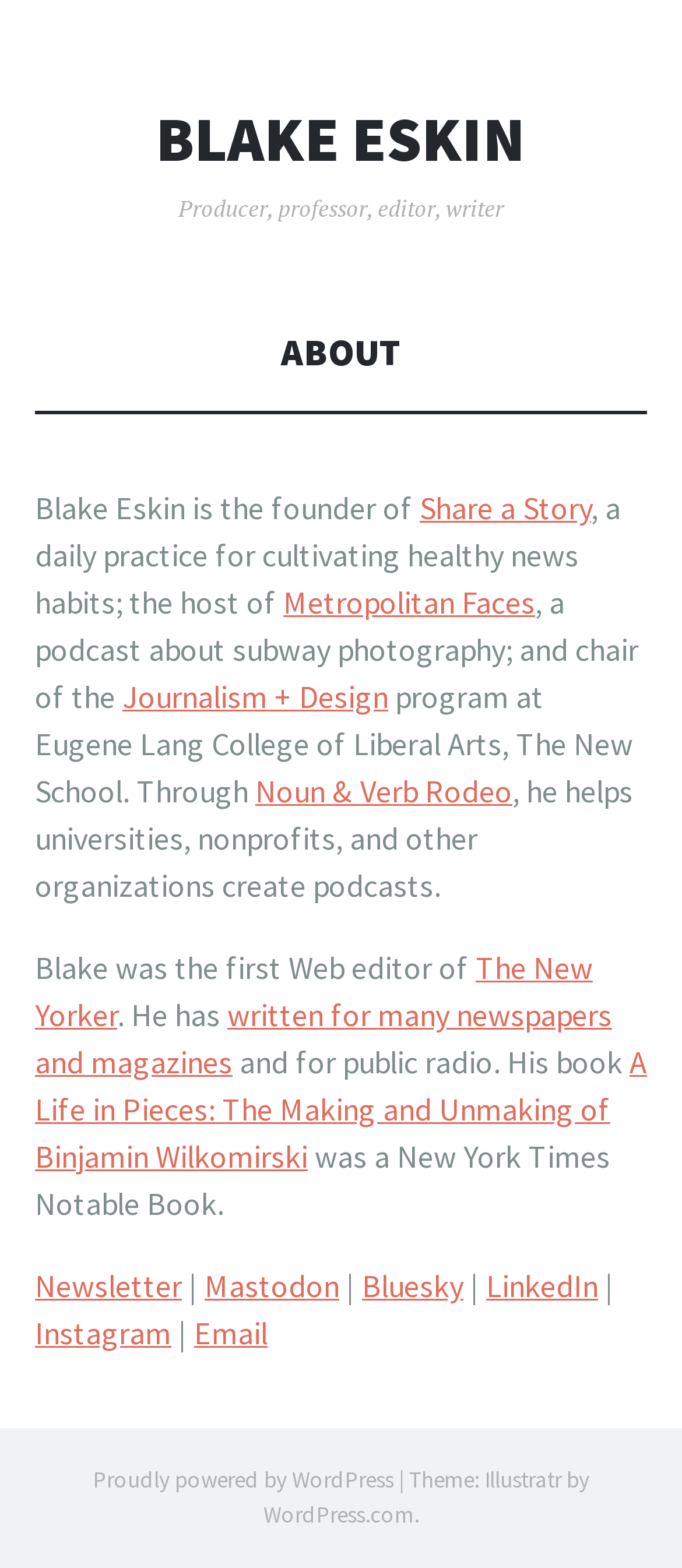Explain in detail what is displayed on the webpage.

The webpage is about Blake Eskin, a producer, professor, editor, and writer. At the top, there is a large heading with his name, "BLAKE ESKIN", which is also a link. Below it, there is a smaller heading that describes his profession. 

The main content of the page is divided into sections. The first section is an "About" section, which provides a brief introduction to Blake Eskin. It includes a few paragraphs of text that describe his work, including his role as the founder of a daily practice for cultivating healthy news habits, the host of a podcast about subway photography, and the chair of a journalism program at a college. There are also links to his podcast, "Metropolitan Faces", and the journalism program, "Journalism + Design".

The text continues to describe Blake Eskin's work experience, including his role as the first Web editor of The New Yorker and his writing experience for various newspapers and magazines. There is also a mention of his book, "A Life in Pieces: The Making and Unmaking of Binjamin Wilkomirski", which was a New York Times Notable Book.

At the bottom of the page, there are links to Blake Eskin's newsletter, social media profiles, including Mastodon, Bluesky, LinkedIn, and Instagram, as well as an email link. The page ends with a footer section that includes a link to WordPress, the platform that powers the website, and a theme credit to Illustratr.